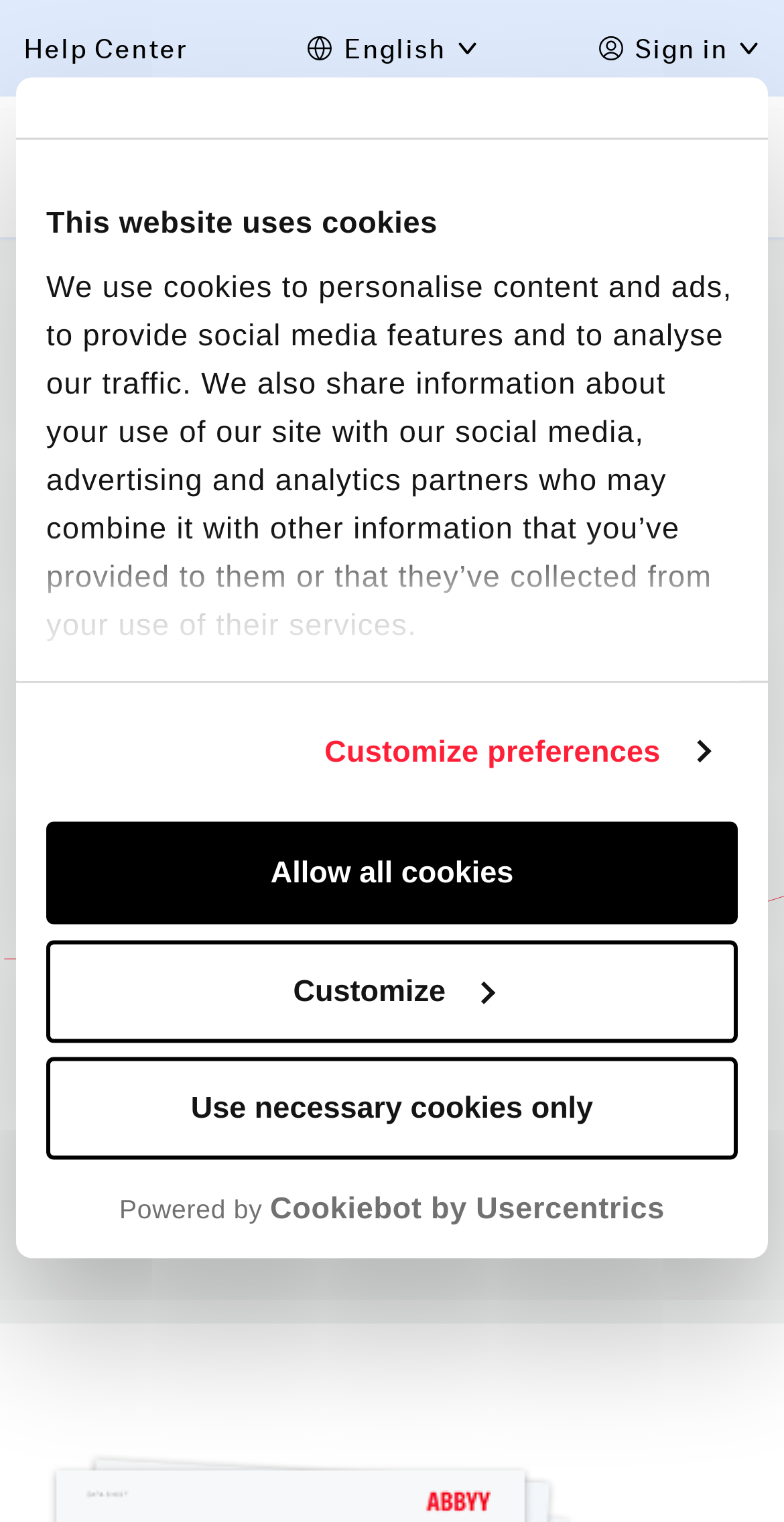How many links are there in the top navigation bar?
Please answer the question as detailed as possible based on the image.

The top navigation bar contains two links: 'Help Center' and 'ABBYY'.